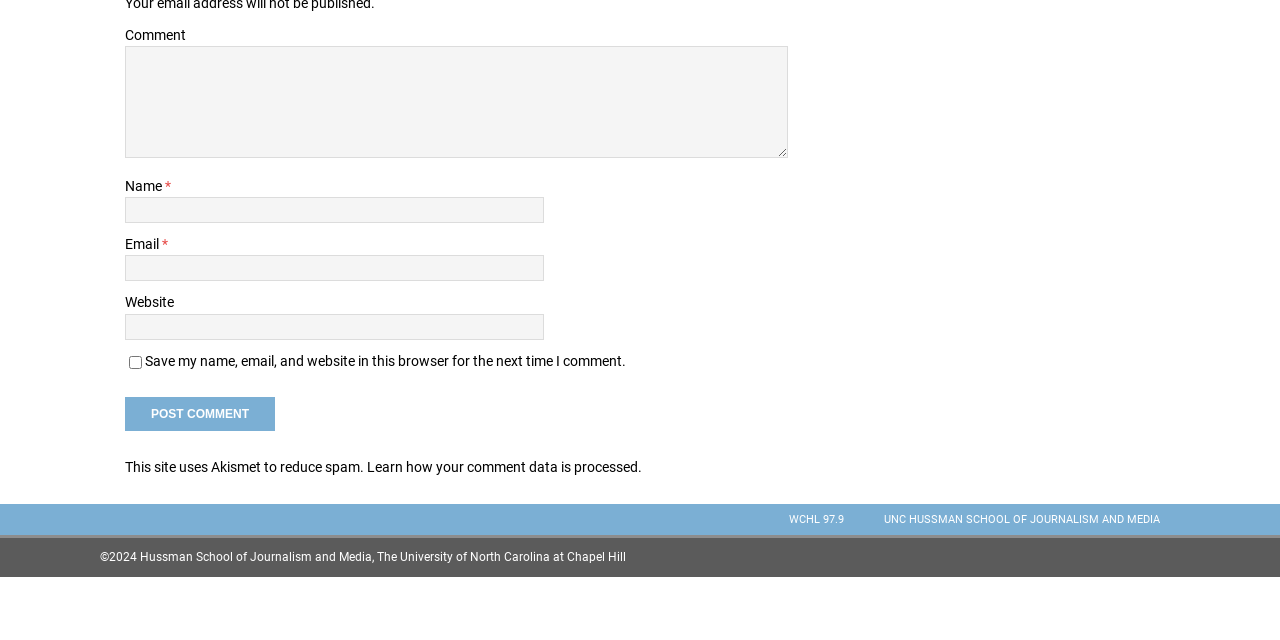Please specify the bounding box coordinates in the format (top-left x, top-left y, bottom-right x, bottom-right y), with all values as floating point numbers between 0 and 1. Identify the bounding box of the UI element described by: WCHL 97.9

[0.601, 0.787, 0.675, 0.835]